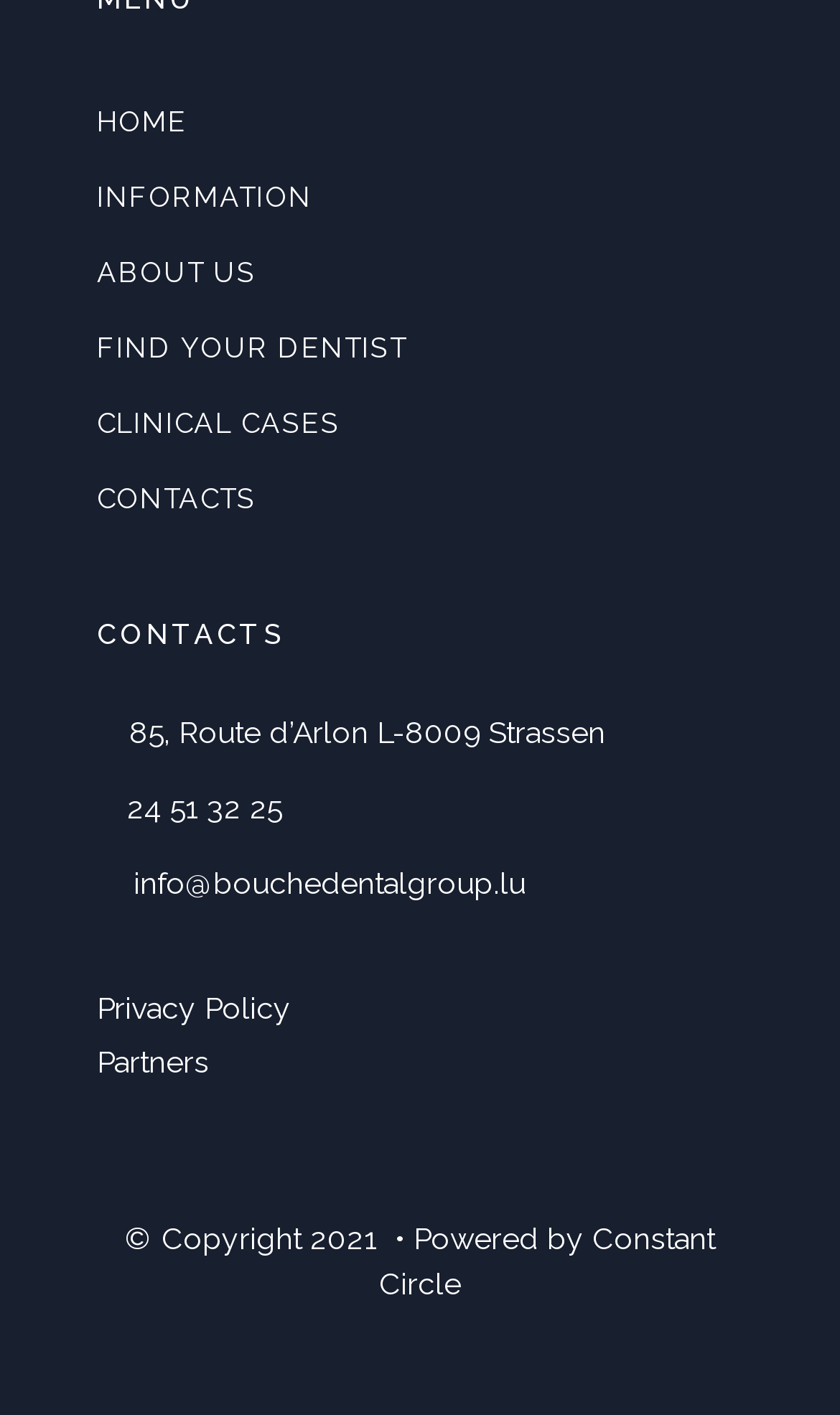Give a short answer using one word or phrase for the question:
What is the email address of Bouche Dental Group?

info@bouchedentalgroup.lu